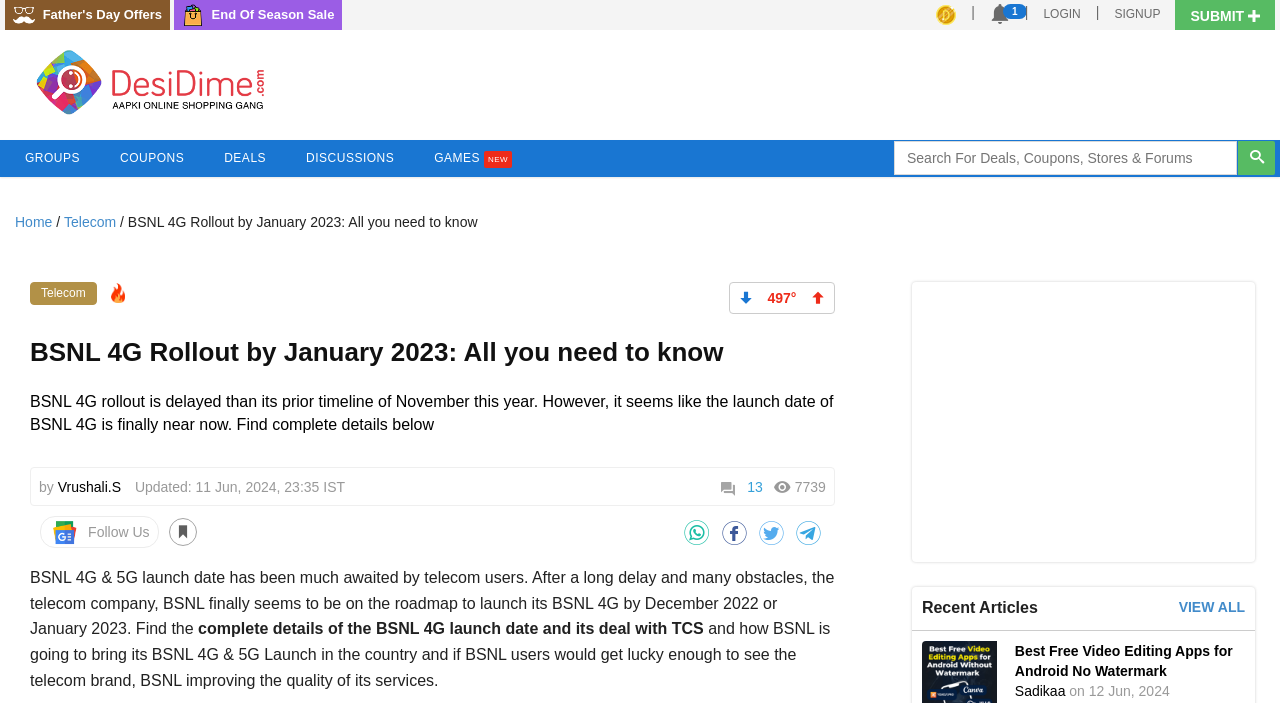Locate the bounding box coordinates of the item that should be clicked to fulfill the instruction: "Click on the 'Optimize Yor PC →' link".

None